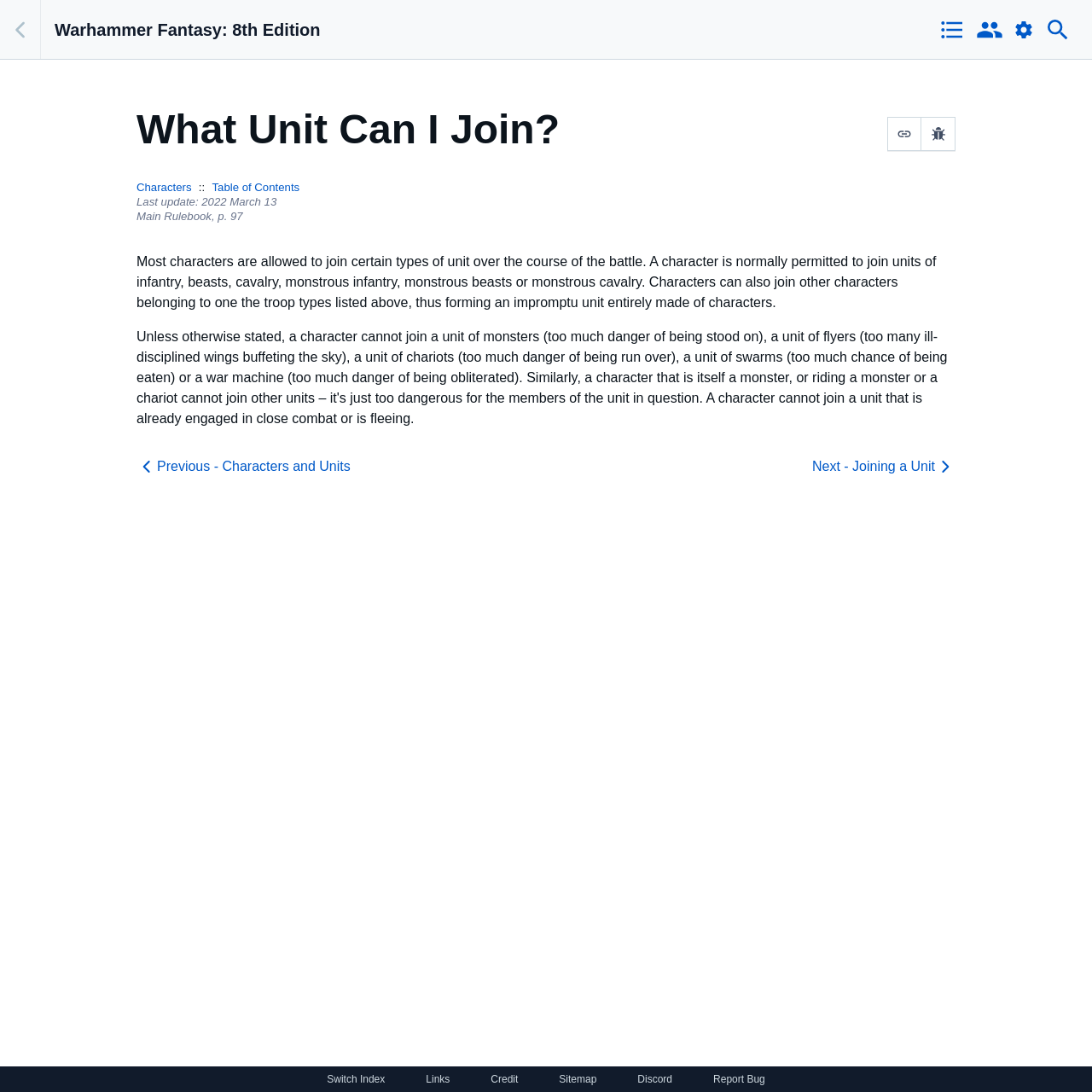Specify the bounding box coordinates of the element's area that should be clicked to execute the given instruction: "View table of contents". The coordinates should be four float numbers between 0 and 1, i.e., [left, top, right, bottom].

[0.194, 0.166, 0.274, 0.177]